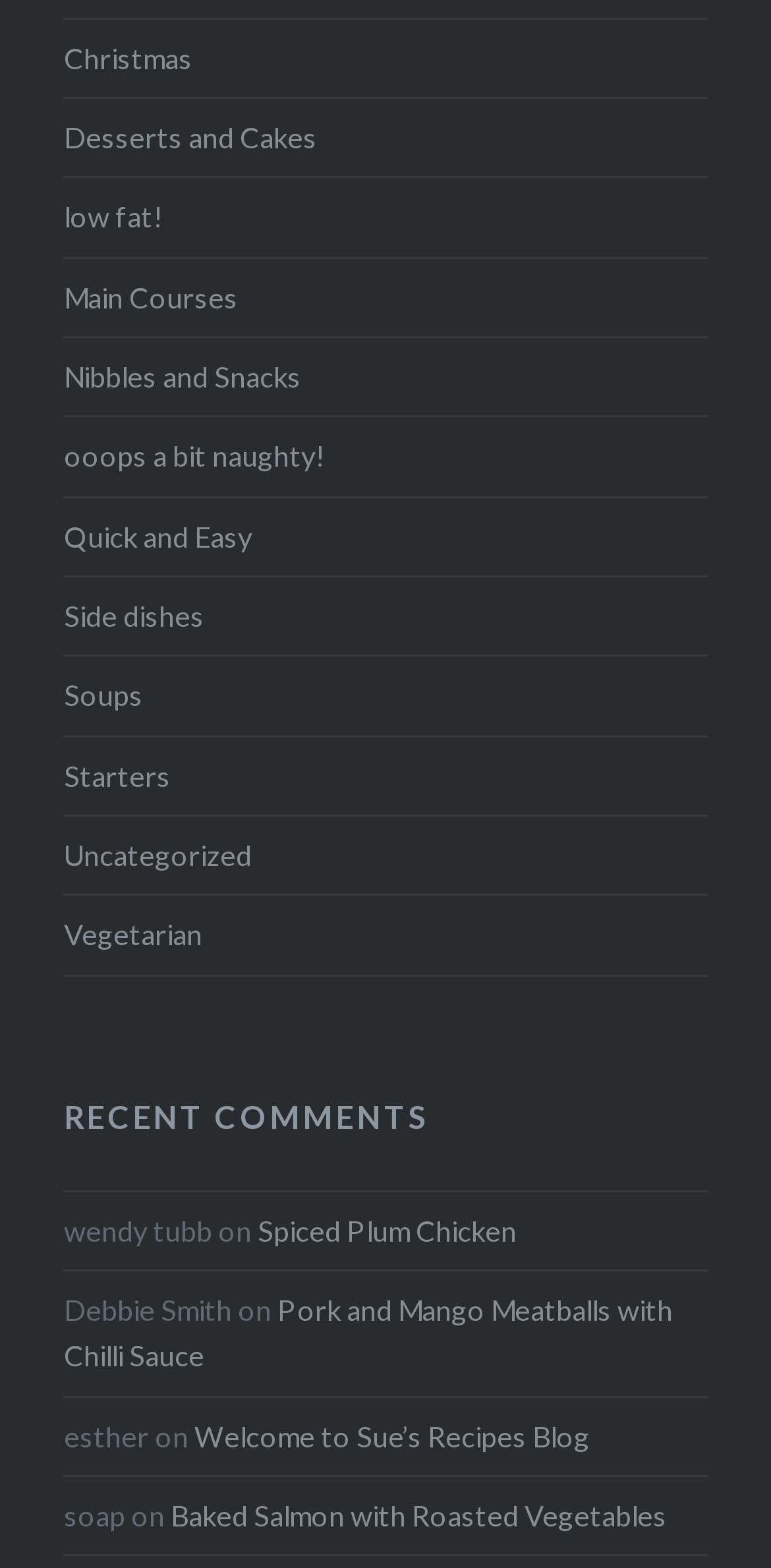Use a single word or phrase to answer the question:
What is the theme of the webpage?

Recipes